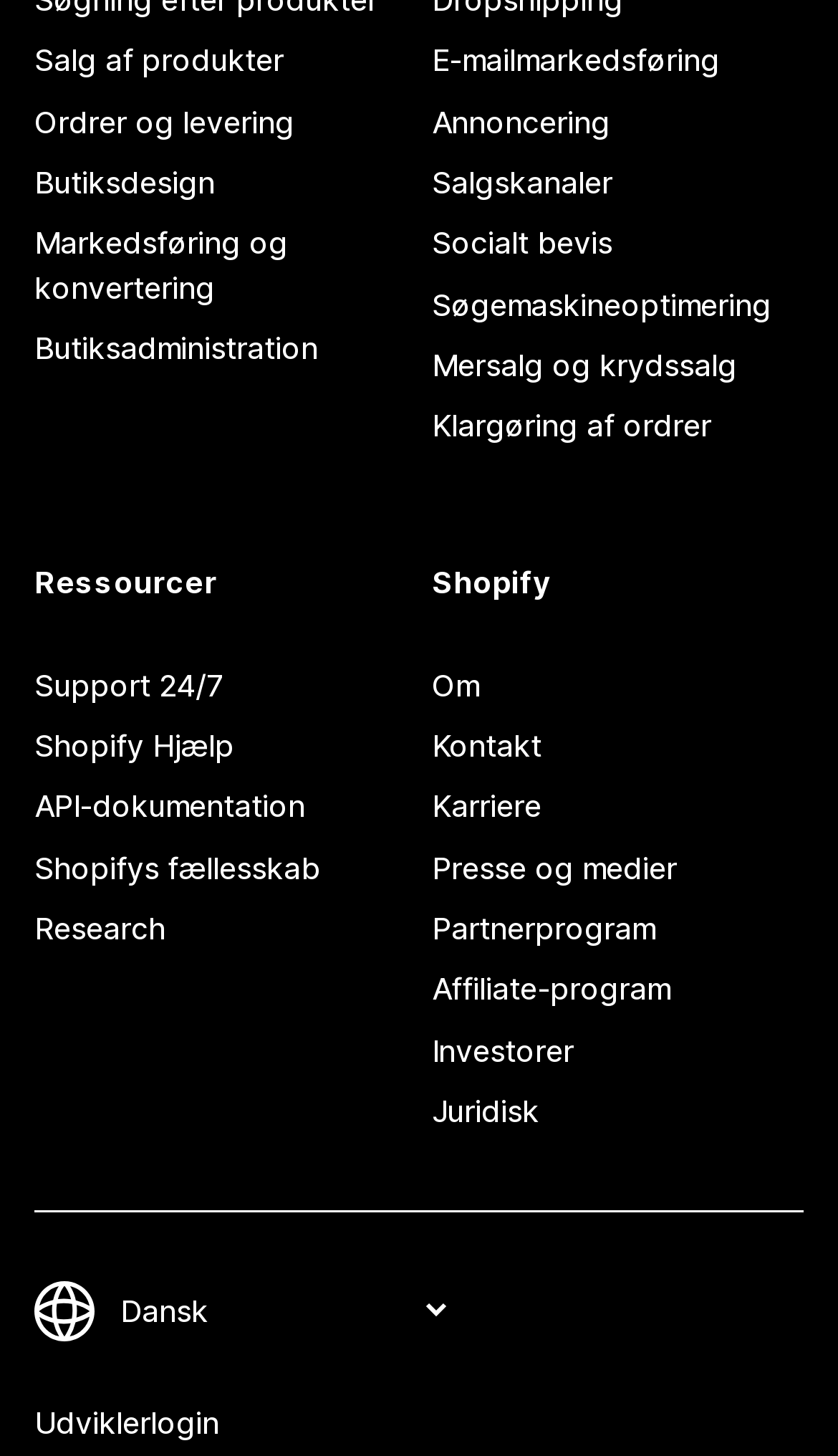Point out the bounding box coordinates of the section to click in order to follow this instruction: "Get support 24/7".

[0.041, 0.45, 0.485, 0.492]